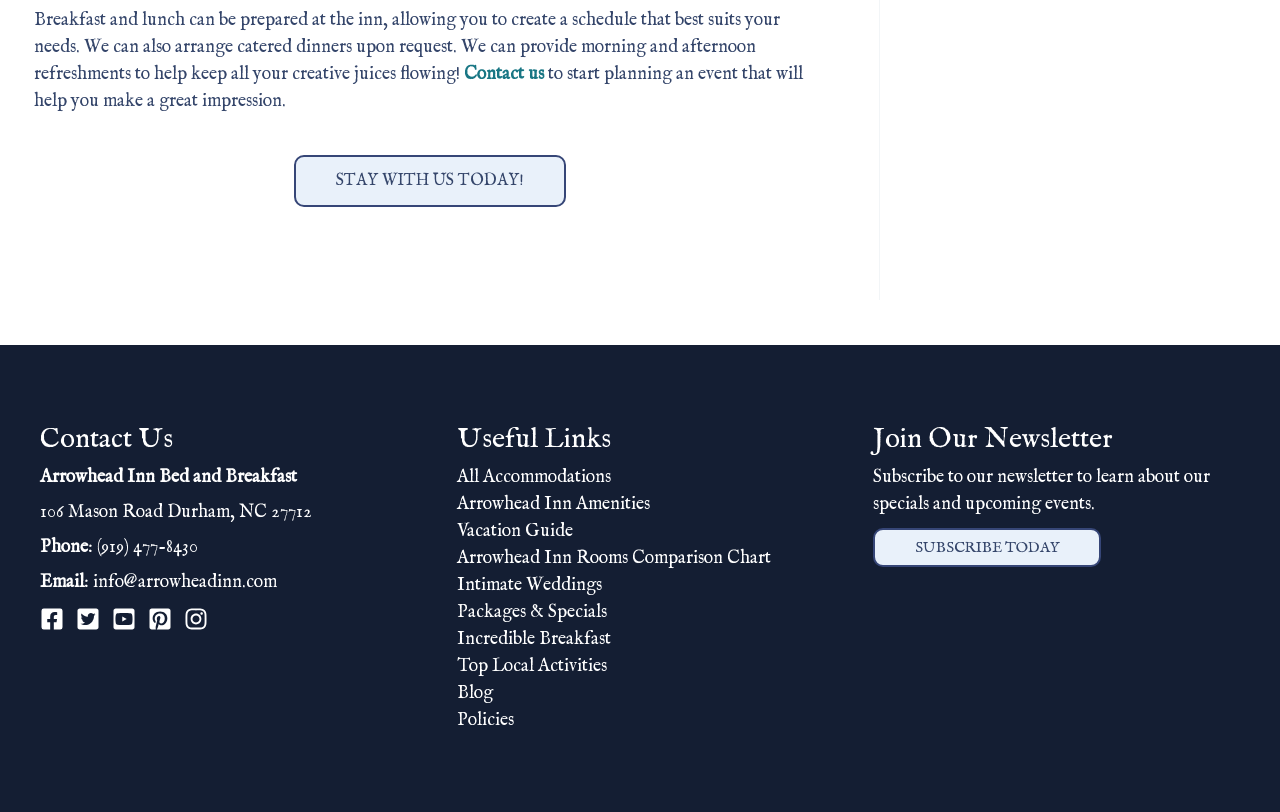Answer the question briefly using a single word or phrase: 
What is the email address of the inn?

info@arrowheadinn.com